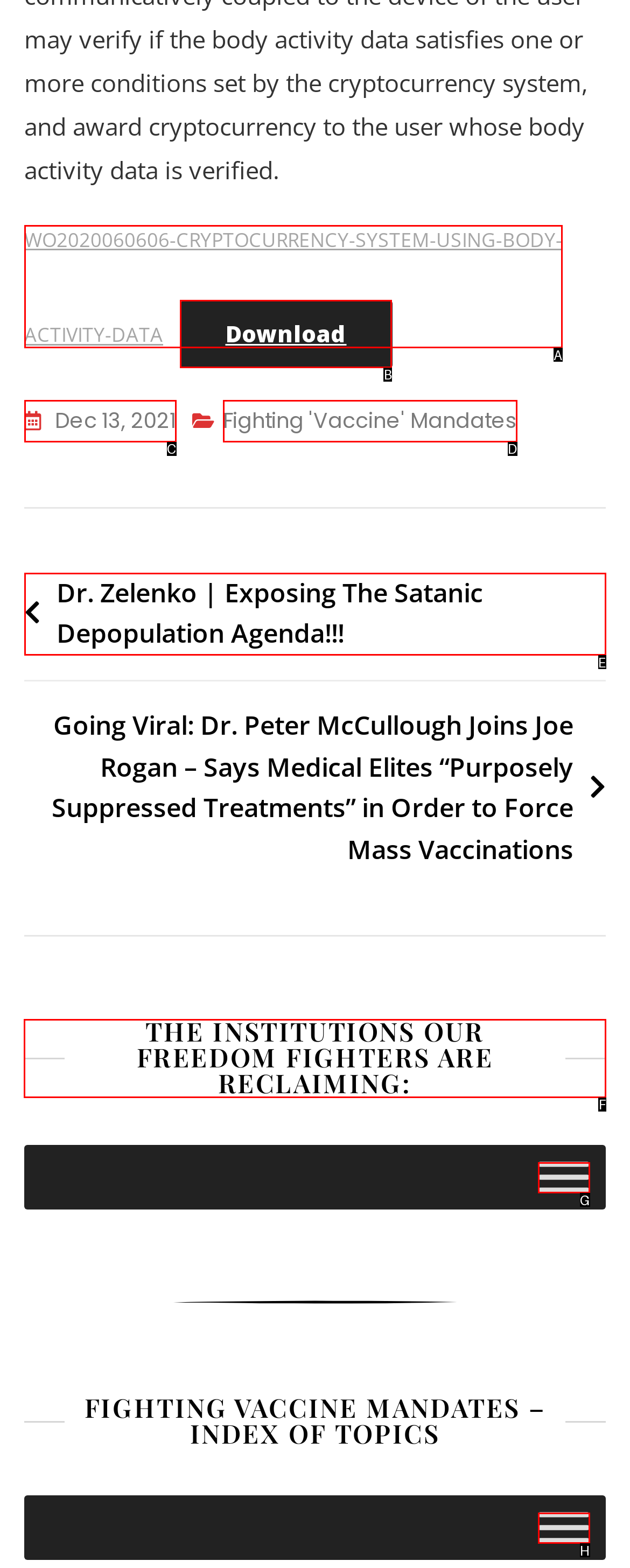Choose the letter of the option that needs to be clicked to perform the task: Explore the institutions our freedom fighters are reclaiming. Answer with the letter.

F